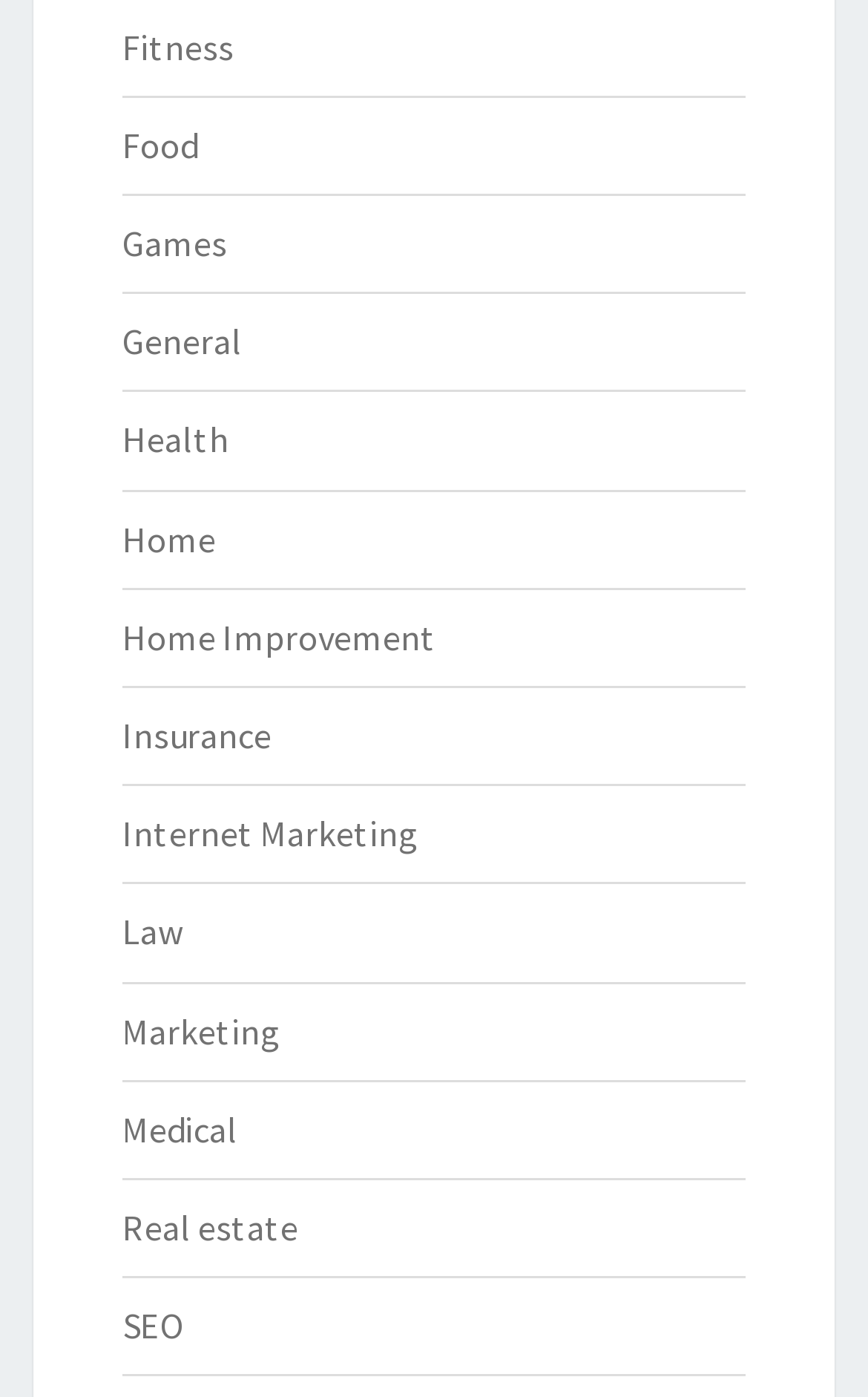Answer briefly with one word or phrase:
What is the last category on the webpage?

SEO